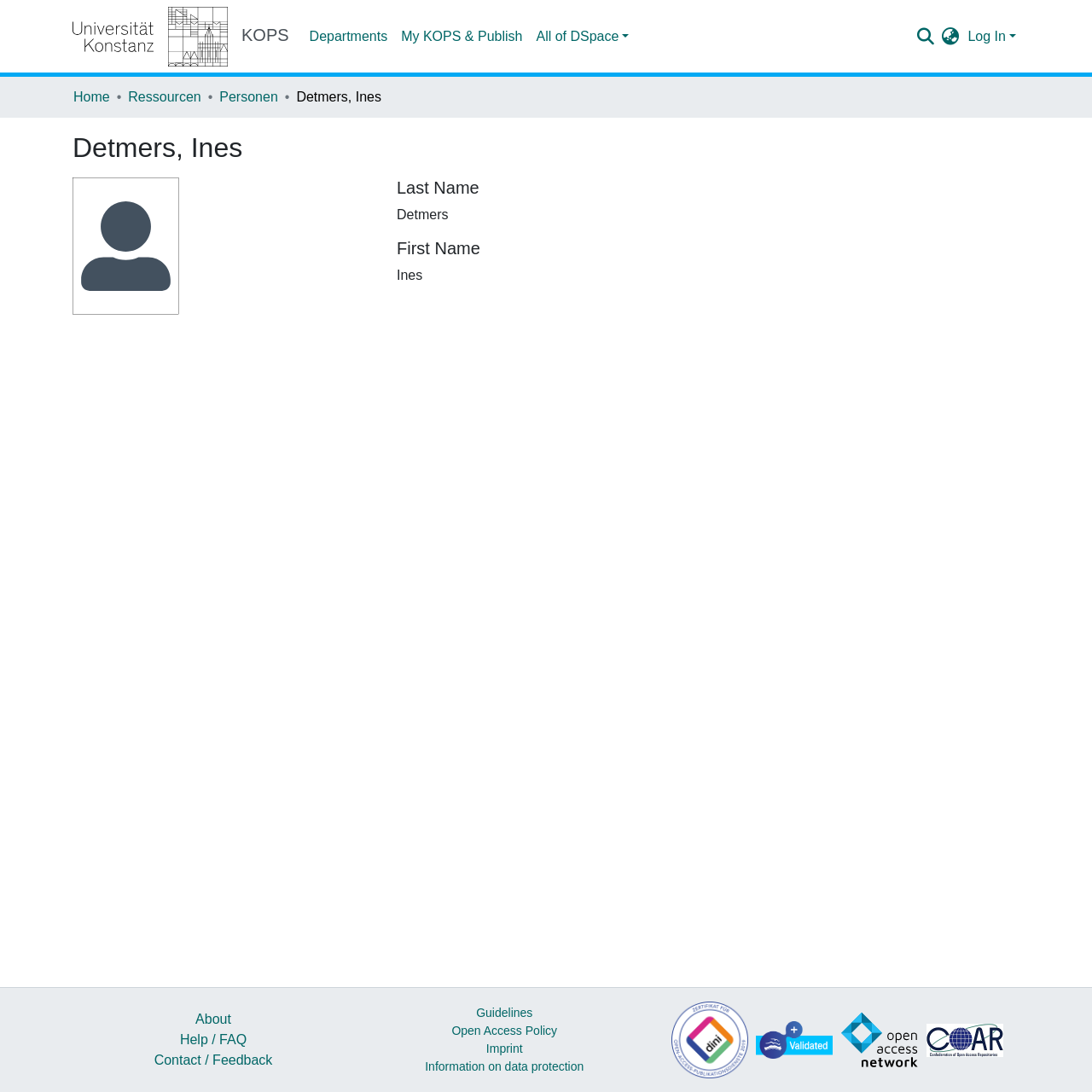Please indicate the bounding box coordinates for the clickable area to complete the following task: "View departments". The coordinates should be specified as four float numbers between 0 and 1, i.e., [left, top, right, bottom].

[0.277, 0.018, 0.361, 0.049]